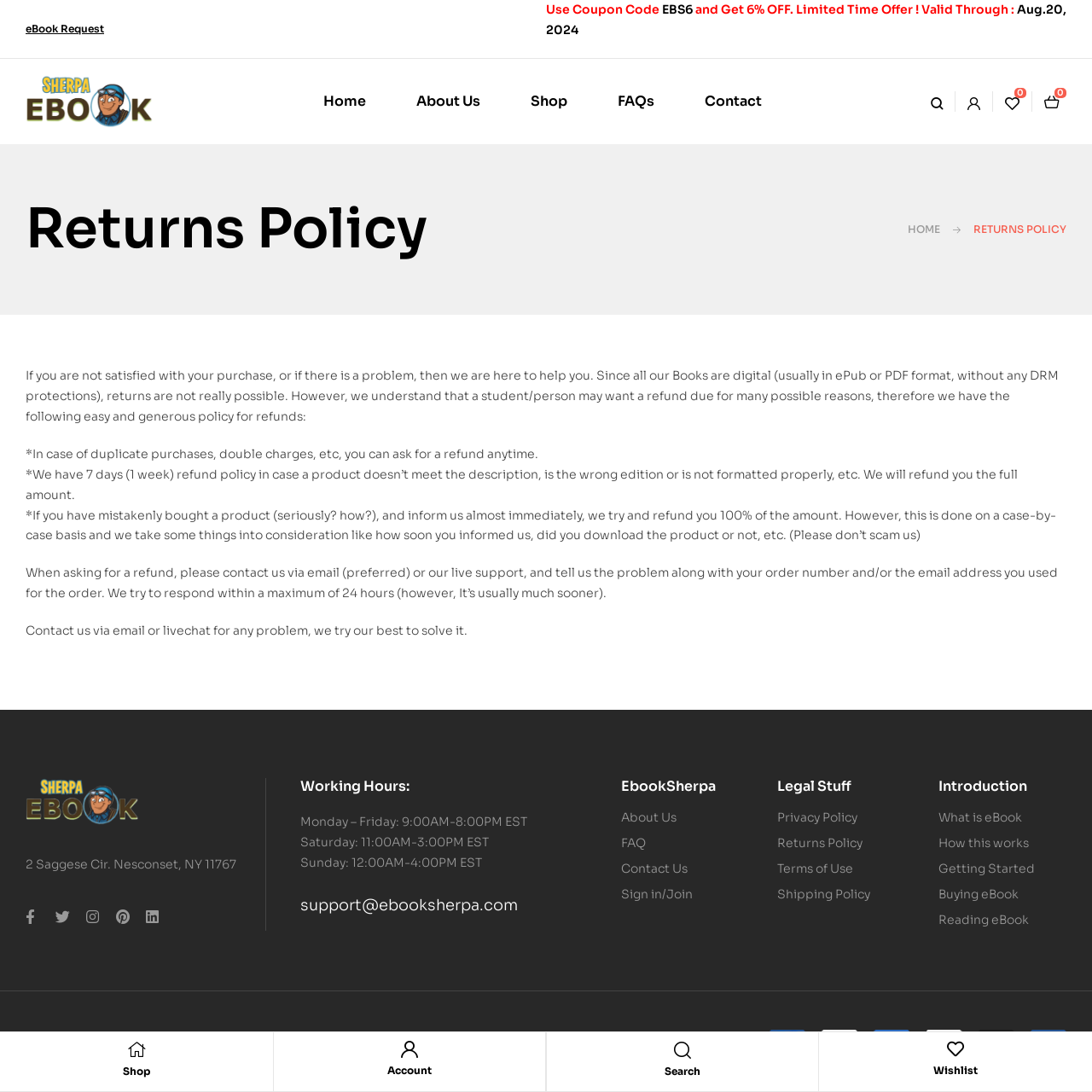Select the bounding box coordinates of the element I need to click to carry out the following instruction: "Click the link to learn about peppermint oil for sale".

None